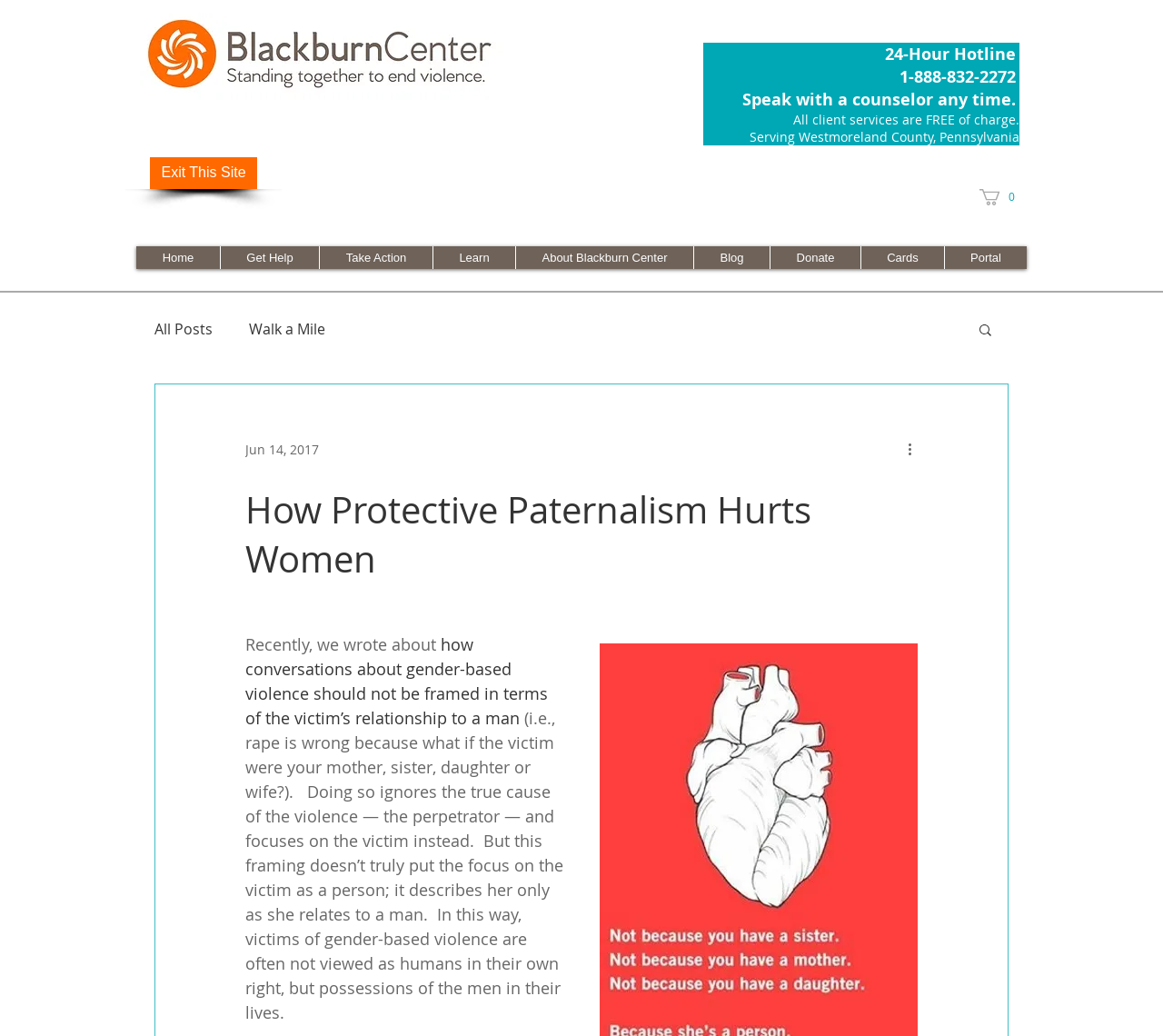Provide a brief response using a word or short phrase to this question:
What is the organization's service area?

Westmoreland County, Pennsylvania